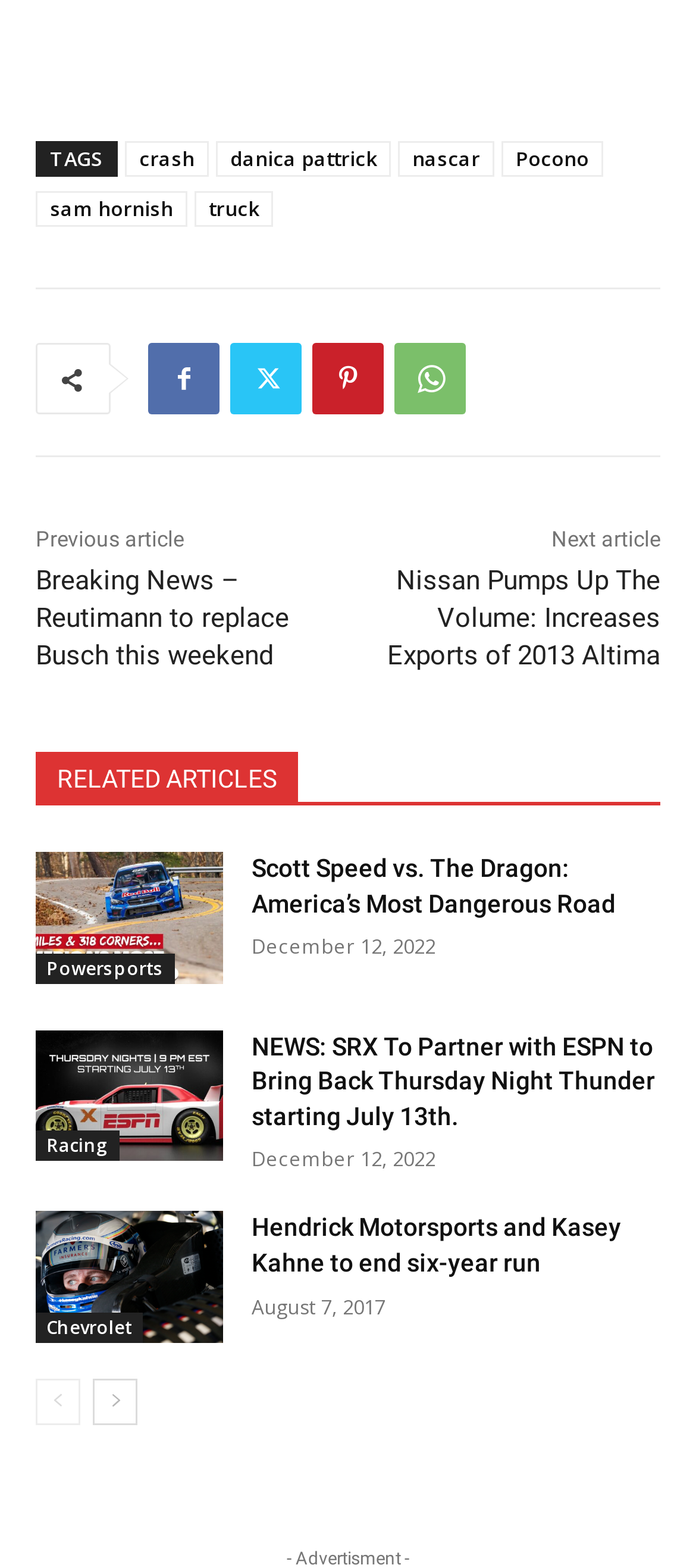Locate the bounding box coordinates of the region to be clicked to comply with the following instruction: "Click on the 'crash' link". The coordinates must be four float numbers between 0 and 1, in the form [left, top, right, bottom].

[0.179, 0.09, 0.3, 0.113]